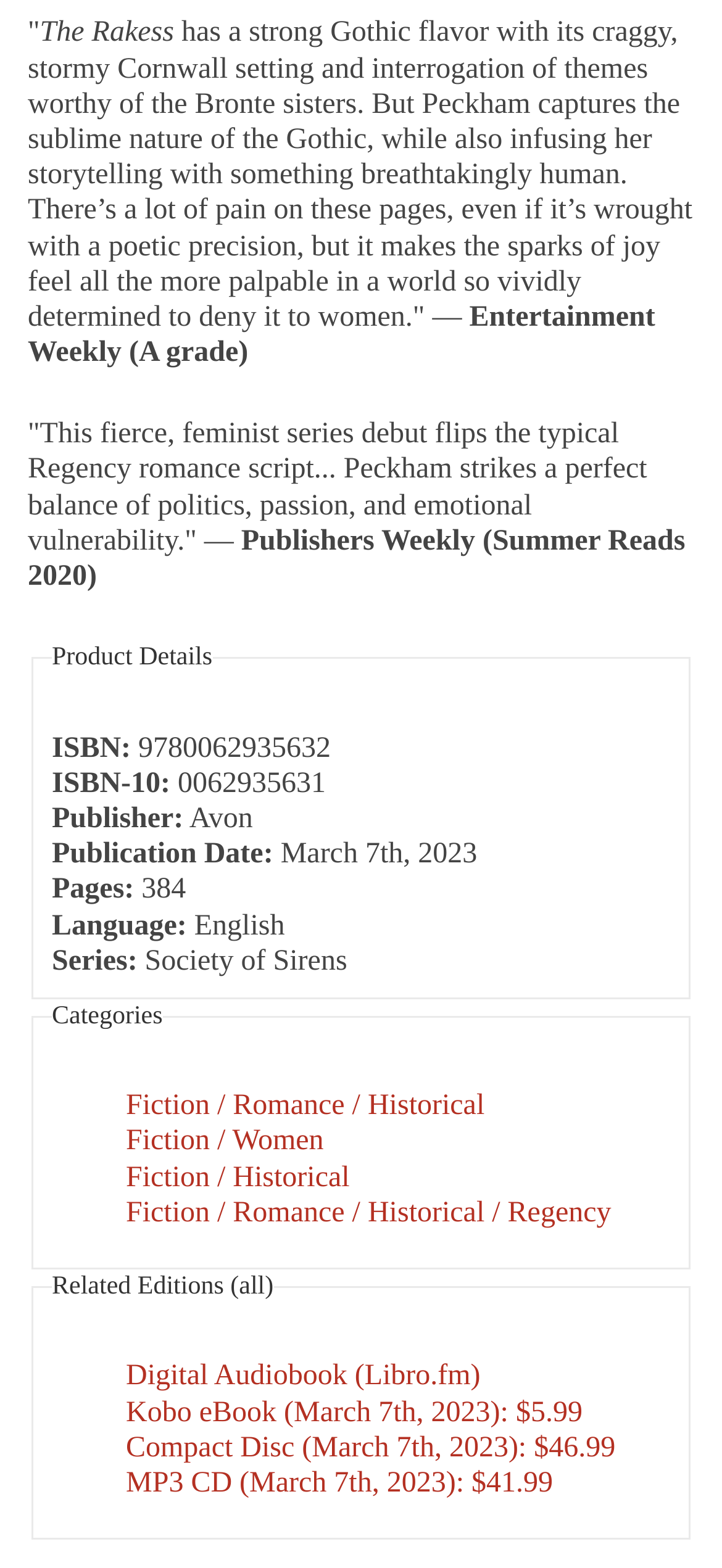Determine the bounding box coordinates for the clickable element to execute this instruction: "Purchase Kobo eBook". Provide the coordinates as four float numbers between 0 and 1, i.e., [left, top, right, bottom].

[0.174, 0.891, 0.807, 0.911]